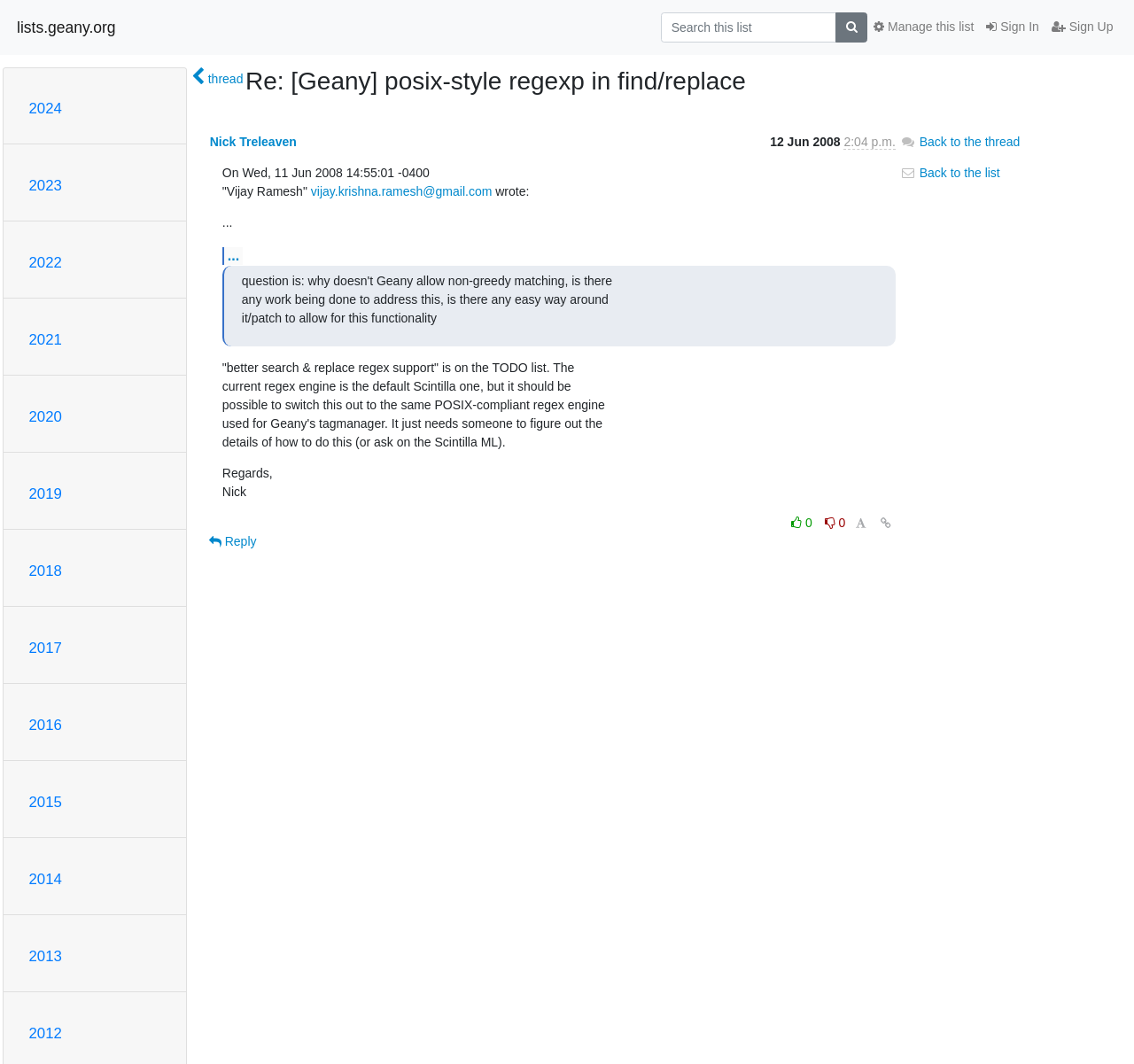Locate the bounding box coordinates of the clickable region necessary to complete the following instruction: "Back to the thread". Provide the coordinates in the format of four float numbers between 0 and 1, i.e., [left, top, right, bottom].

[0.794, 0.126, 0.899, 0.139]